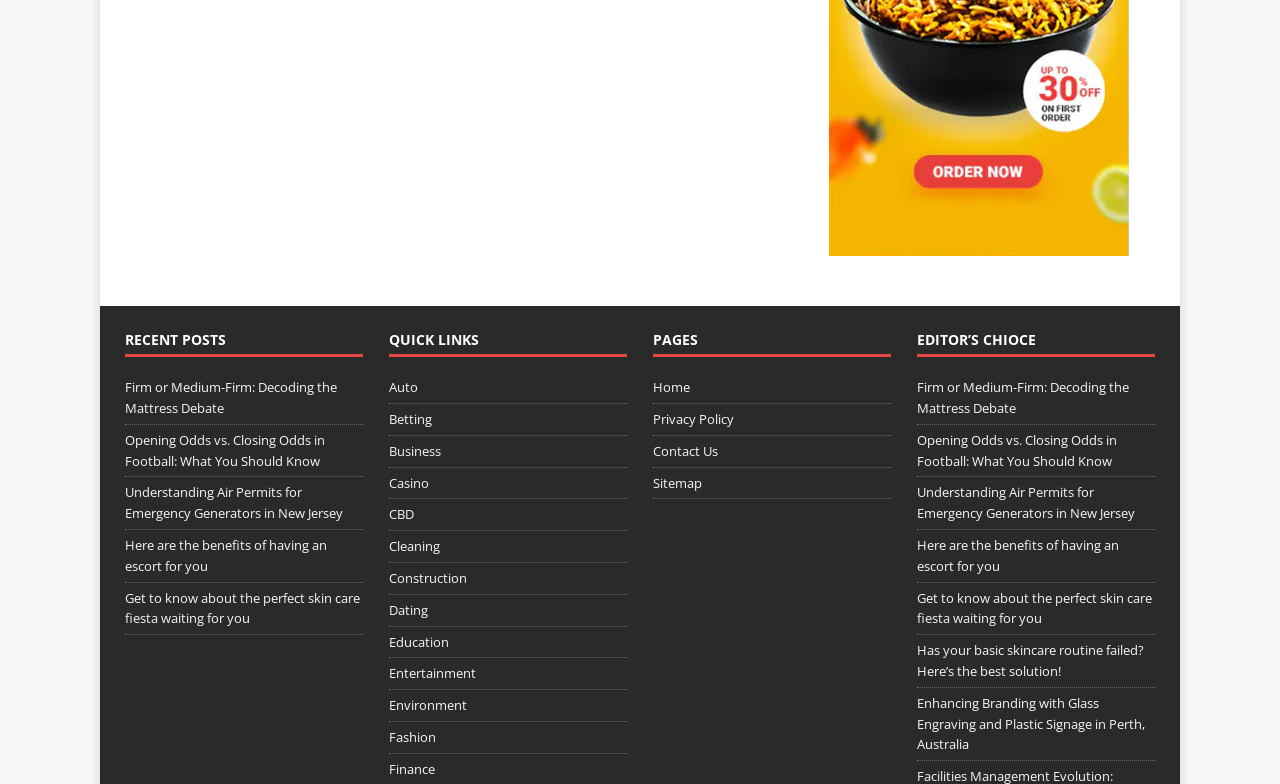How many links are under the 'QUICK LINKS' section?
Provide a concise answer using a single word or phrase based on the image.

11